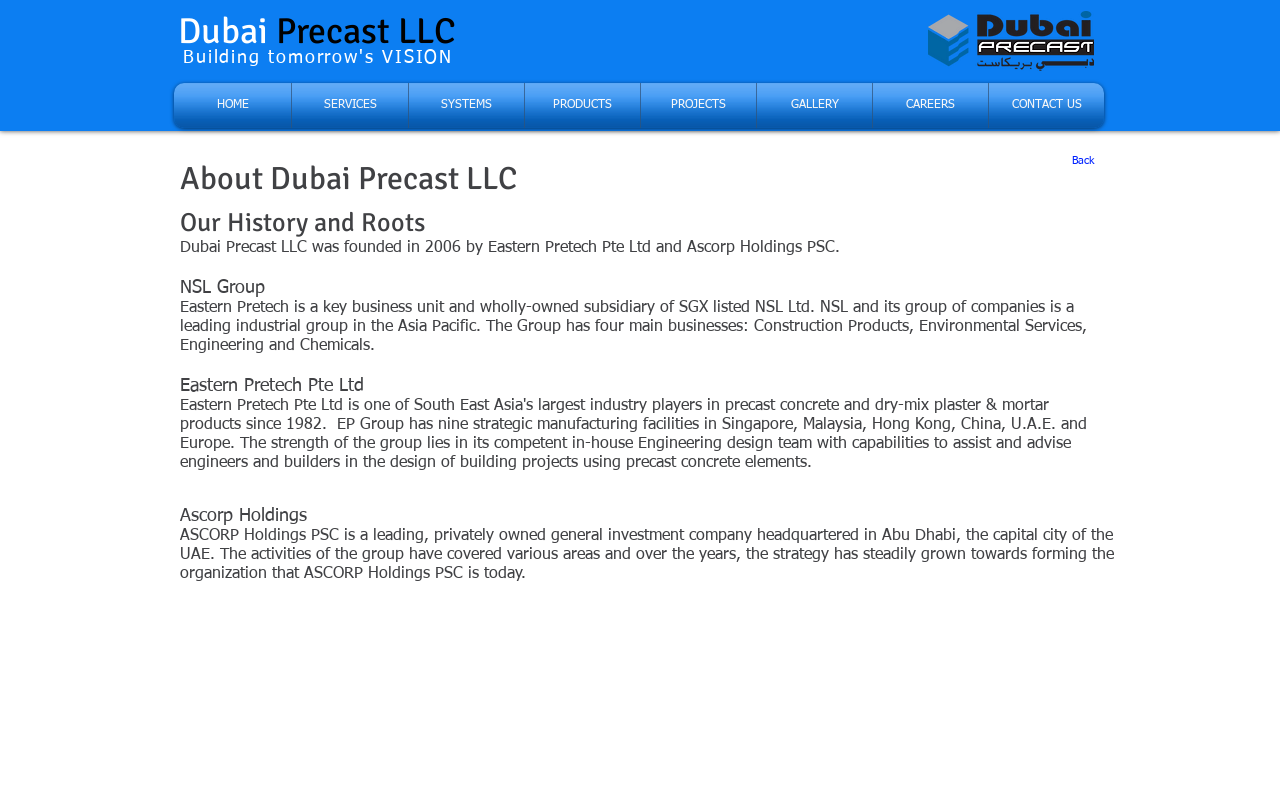Find the bounding box coordinates for the area that should be clicked to accomplish the instruction: "Click HOME".

[0.14, 0.105, 0.223, 0.163]